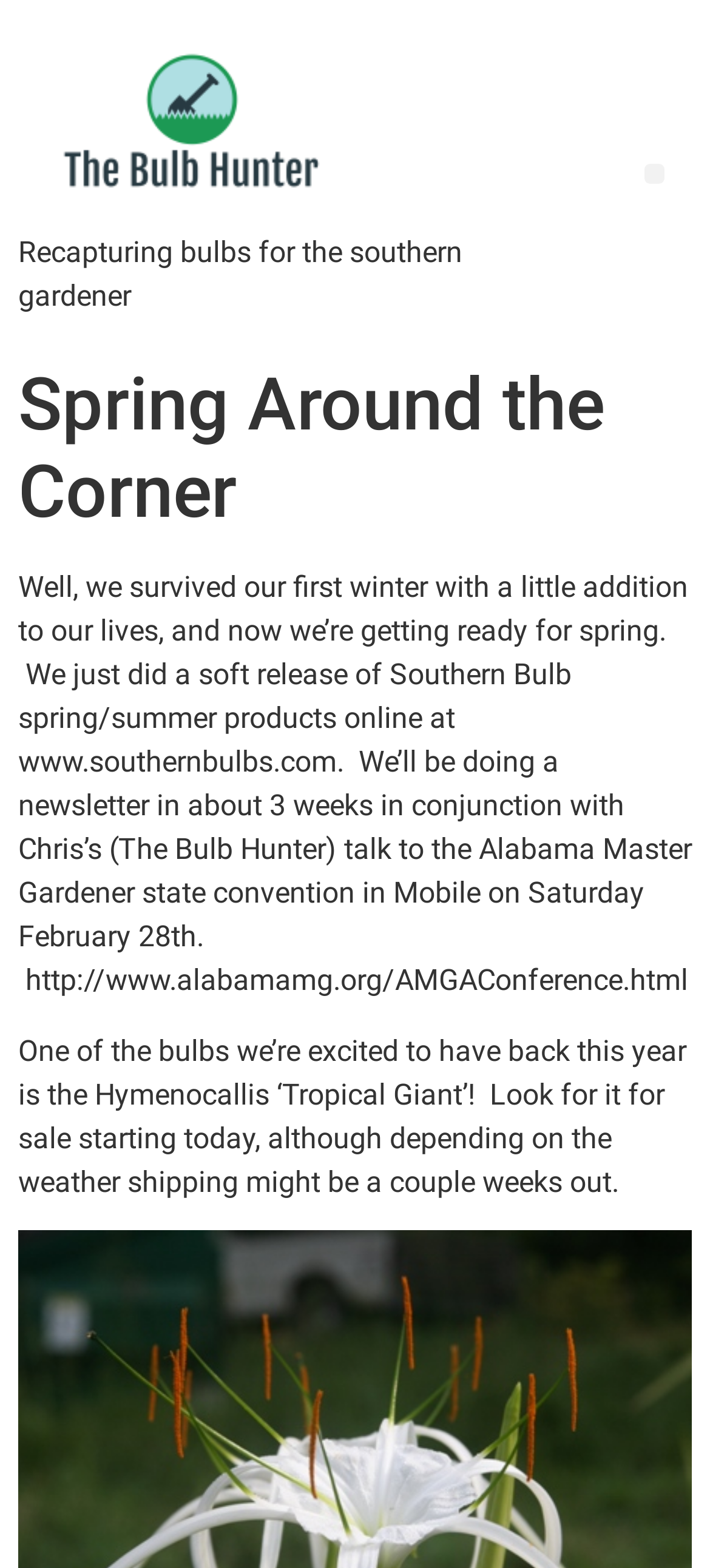What is the name of the website?
Ensure your answer is thorough and detailed.

I determined the answer by looking at the link element with the text 'The Bulb Hunter' which is likely the website's name.